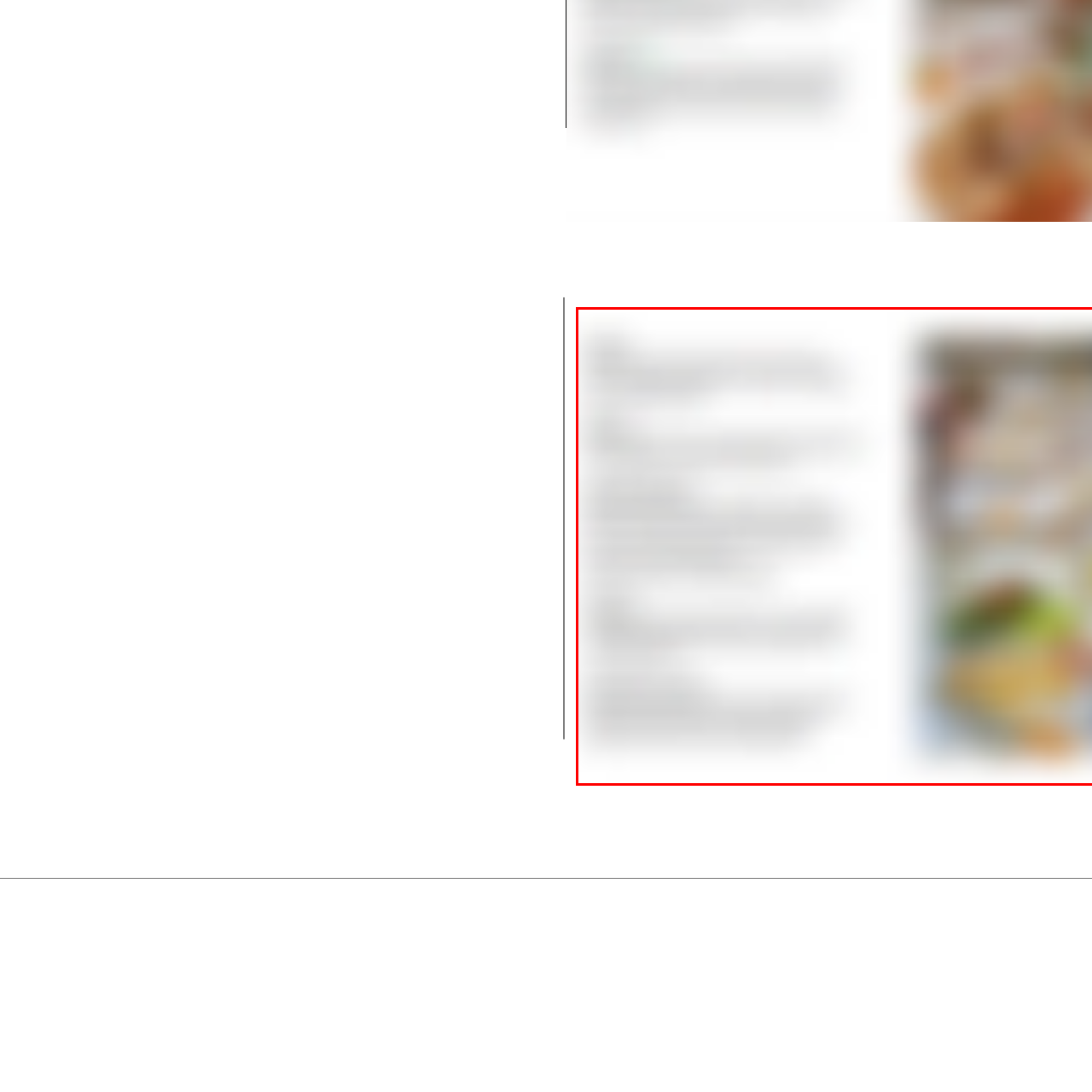What is hinted at in the background of the image?
Carefully scrutinize the image inside the red bounding box and generate a comprehensive answer, drawing from the visual content.

The background of the image hints at a diverse selection of desserts, suggesting that there are many more options available beyond what is showcased in the foreground, catering to various tastes and preferences.